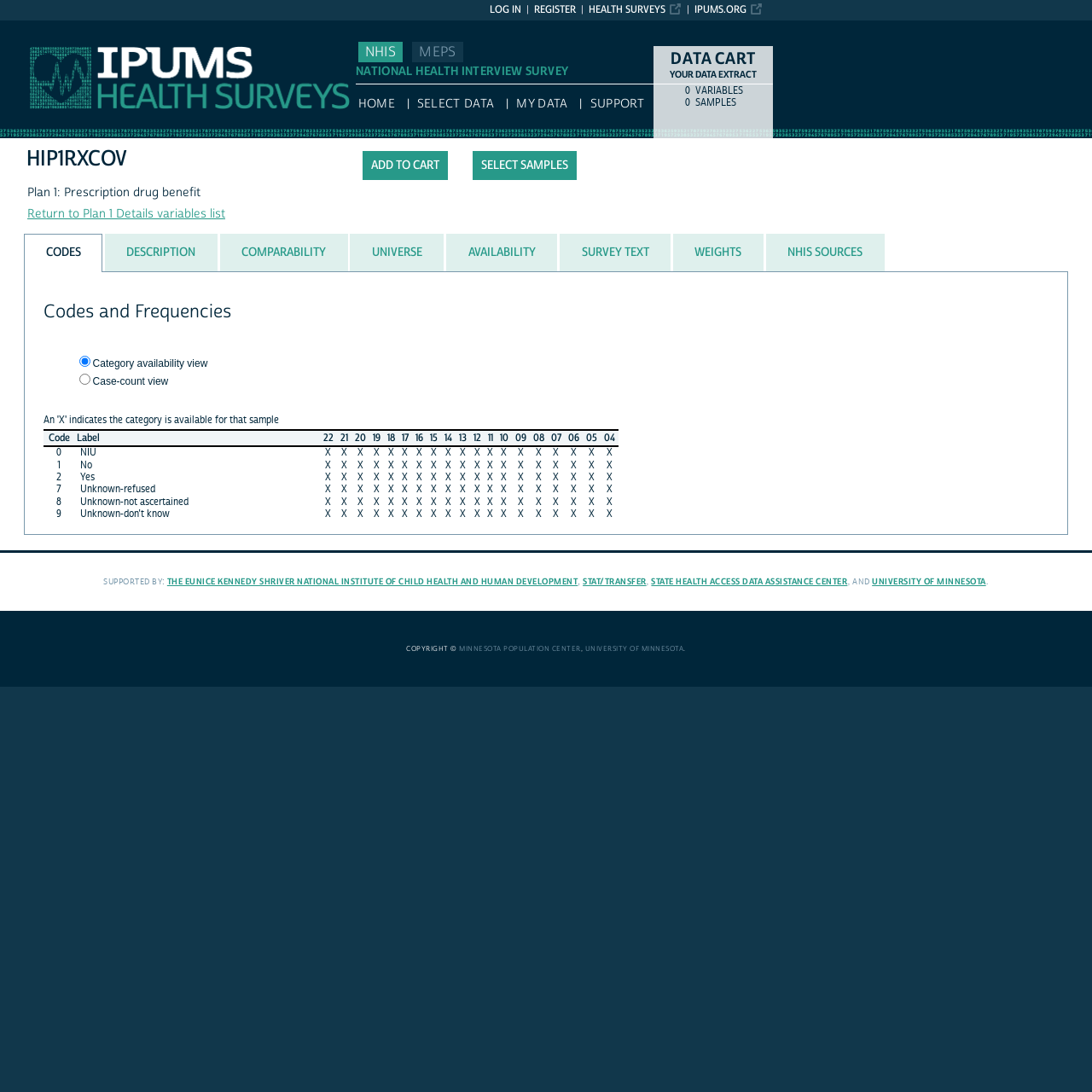Please find the bounding box coordinates of the section that needs to be clicked to achieve this instruction: "Click the 'Add to cart' button".

[0.332, 0.138, 0.41, 0.165]